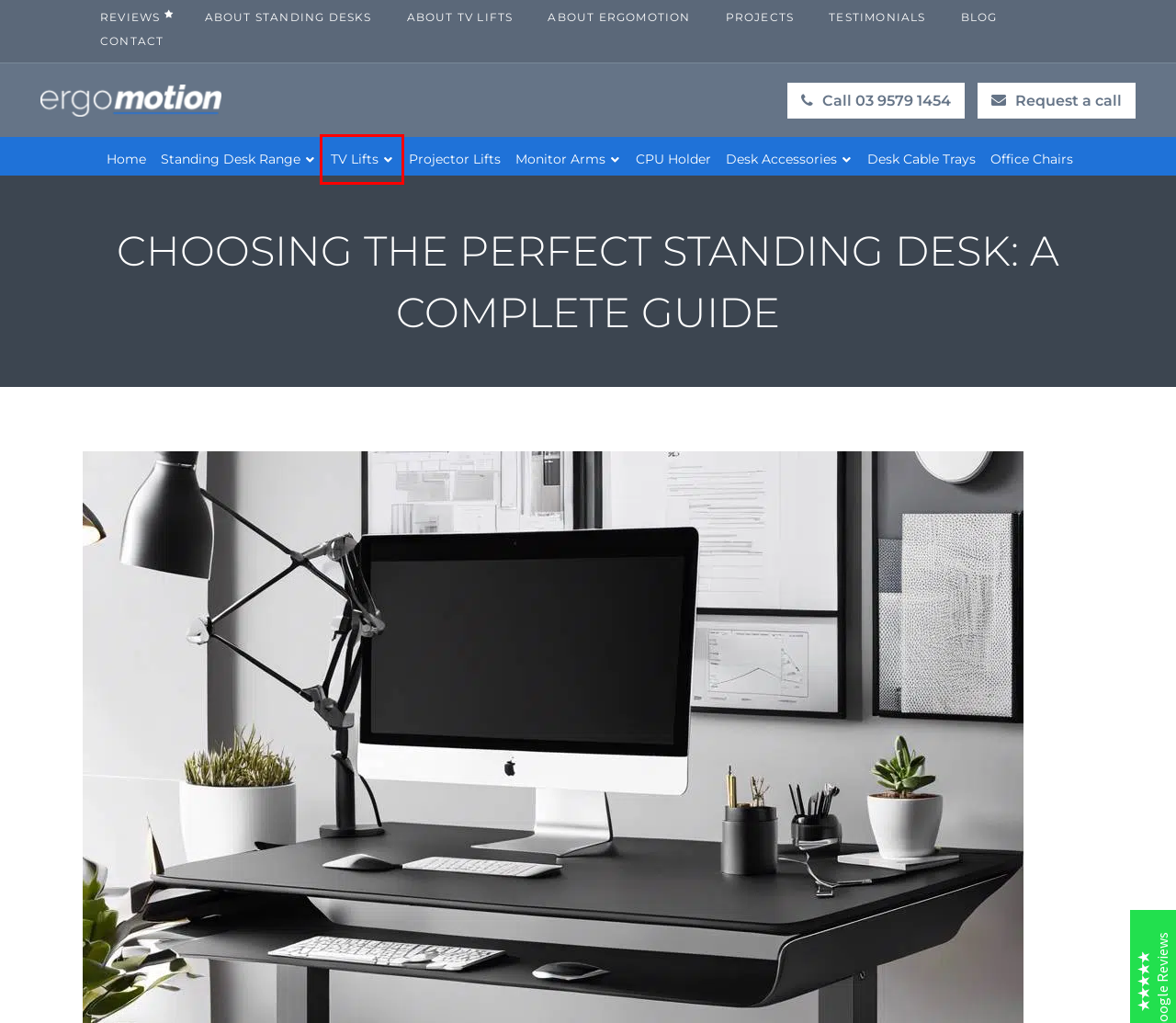You have a screenshot showing a webpage with a red bounding box around a UI element. Choose the webpage description that best matches the new page after clicking the highlighted element. Here are the options:
A. Why choose a Standing Desk | Sit Stand Desk-Ergomotion
B. About Ergomotion - Standing Desks, Chairs, TV Lift And More
C. Best & Innovative TV Lift Cabinet, Australian Manufacturer
D. Miscellaneous Desk Accessories | Ergonomic Desk
E. TV Lifts, Lift Up TV, Hidden TV Cabinet-Ergomotion Australia
F. Ergomotion Projects - Standing Desks, TV Lift And More
G. Ergomotion Testimonials - Standing Desks, TV Lift And More
H. Buy Vertical CPU Holder for Desk Setup - Ergomotion

C